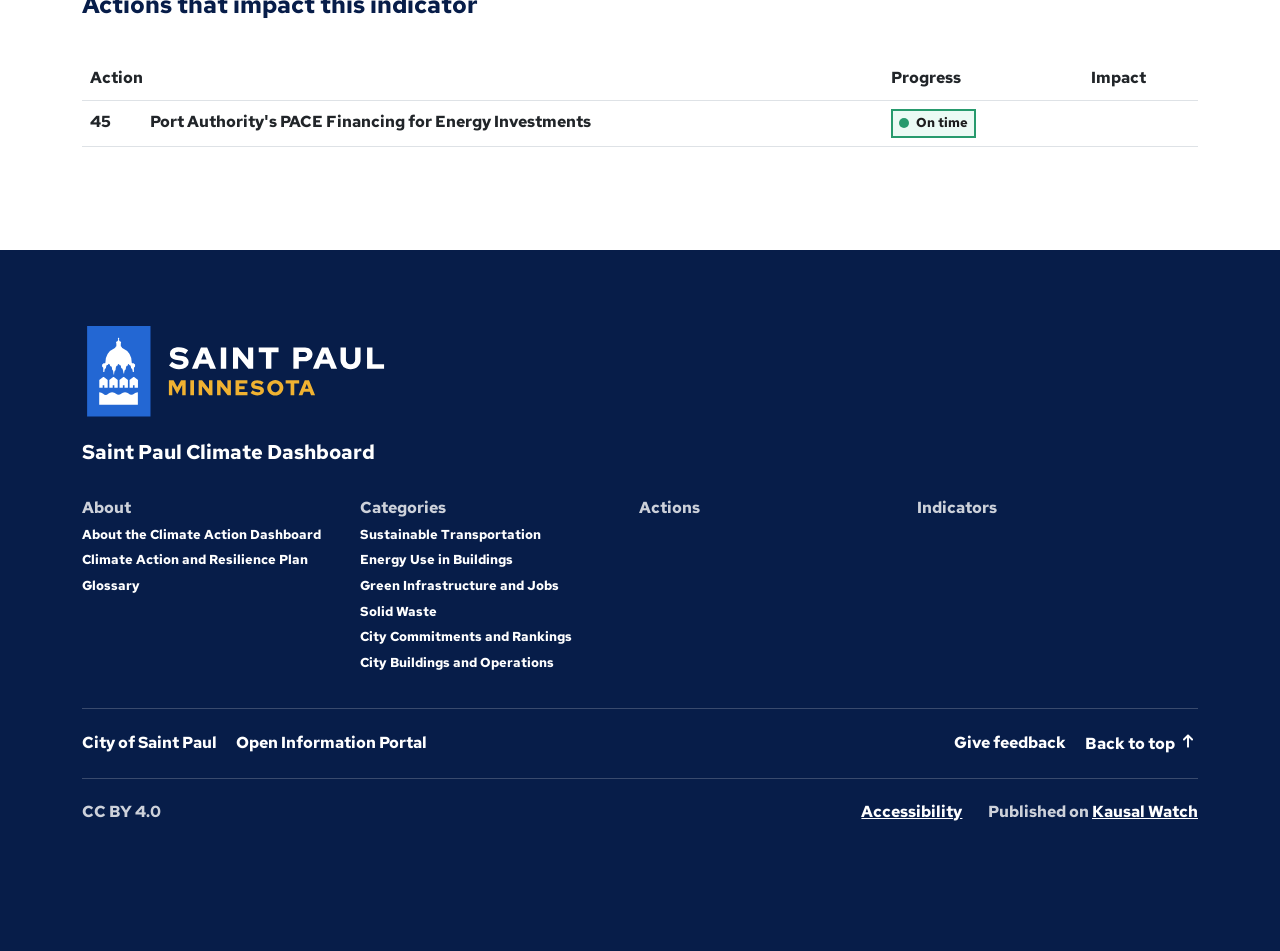What is the purpose of the button at the bottom right?
Answer the question with a detailed explanation, including all necessary information.

The button element with the text 'Back to top' is located at the bottom right of the webpage, suggesting that its purpose is to allow users to quickly navigate back to the top of the webpage.